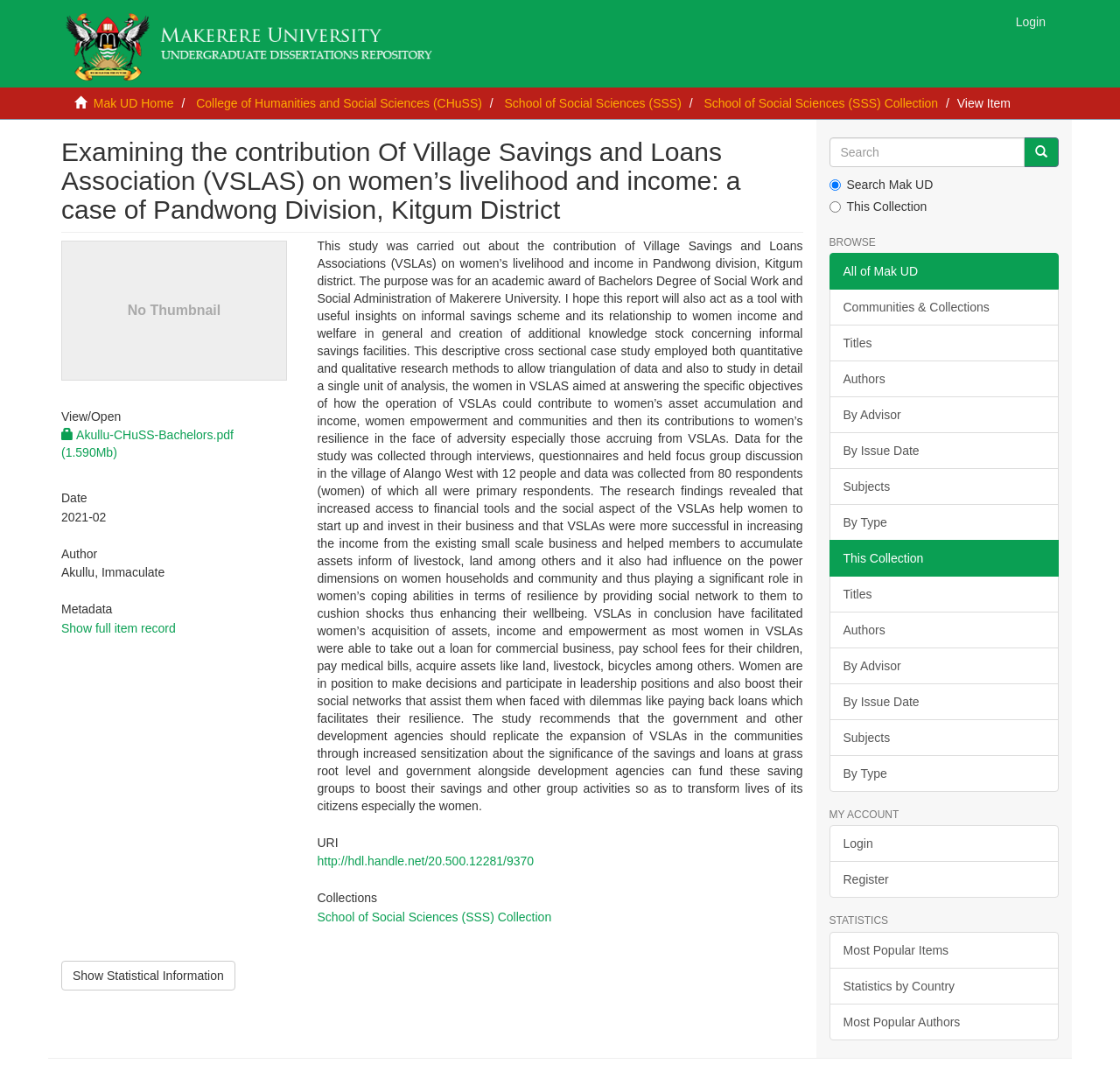Please give a short response to the question using one word or a phrase:
What is the name of the university associated with this study?

Makerere University